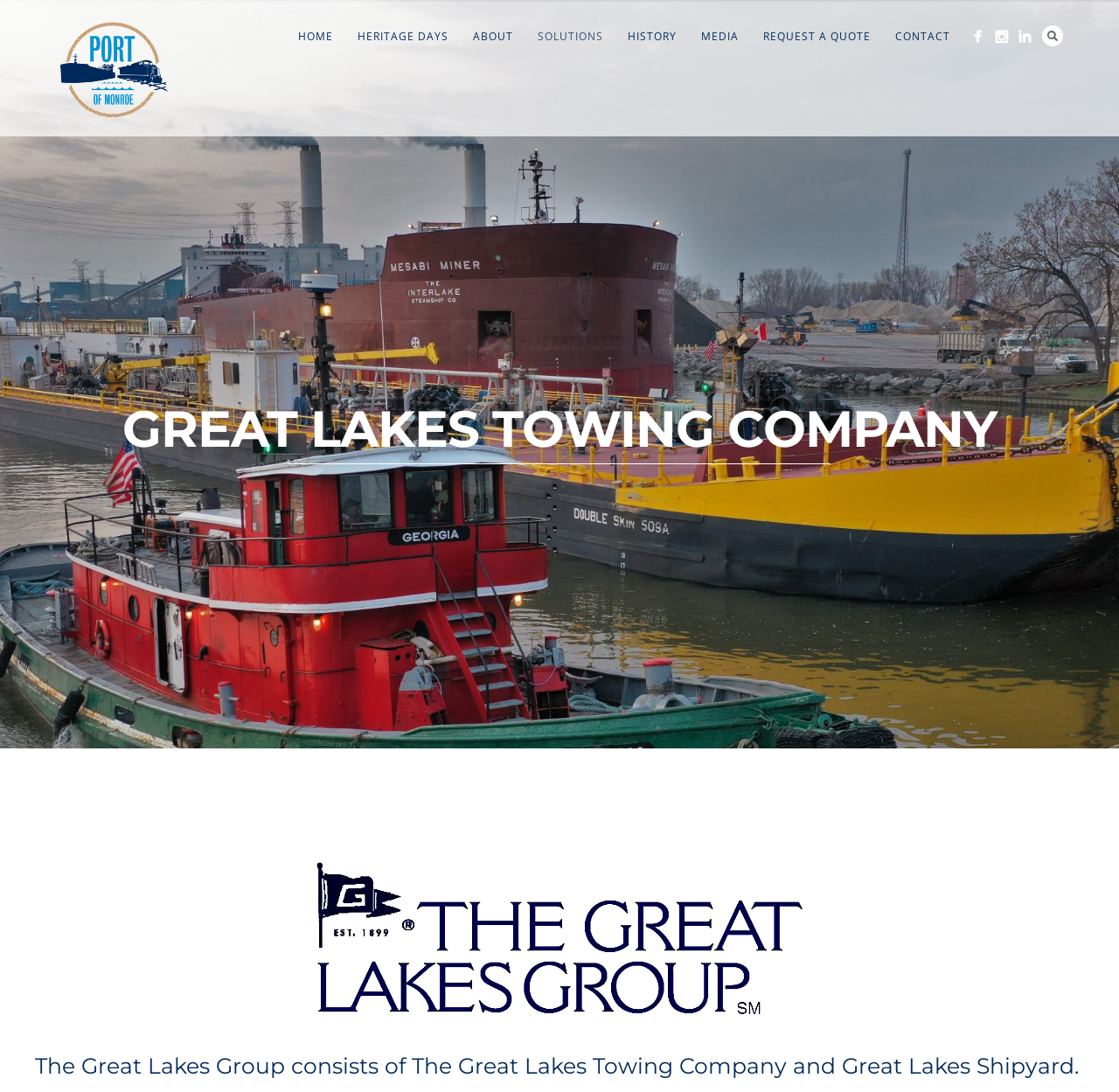Could you indicate the bounding box coordinates of the region to click in order to complete this instruction: "view company history".

[0.55, 0.024, 0.616, 0.044]